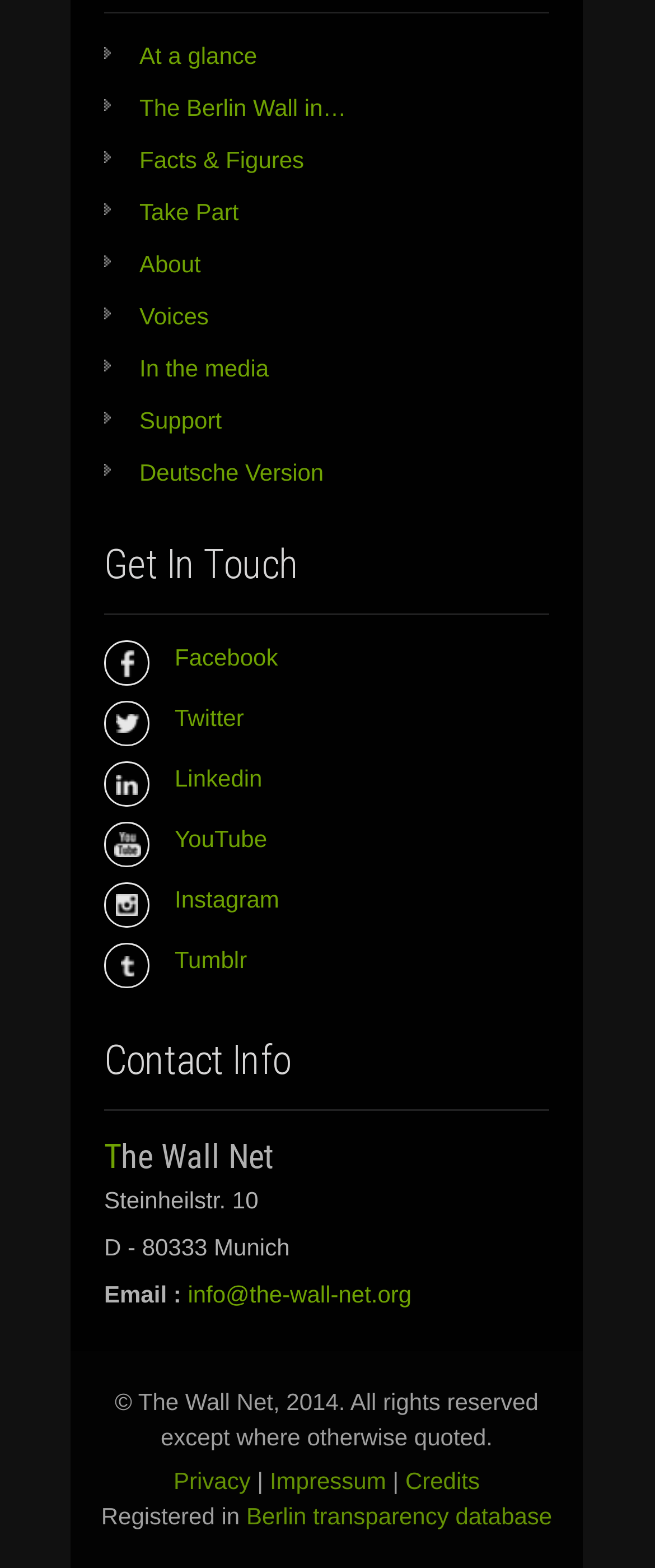What is the address of The Wall Net?
We need a detailed and meticulous answer to the question.

I found the address of The Wall Net by looking at the Contact Info section, which lists the address as Steinheilstr. 10, D - 80333 Munich.